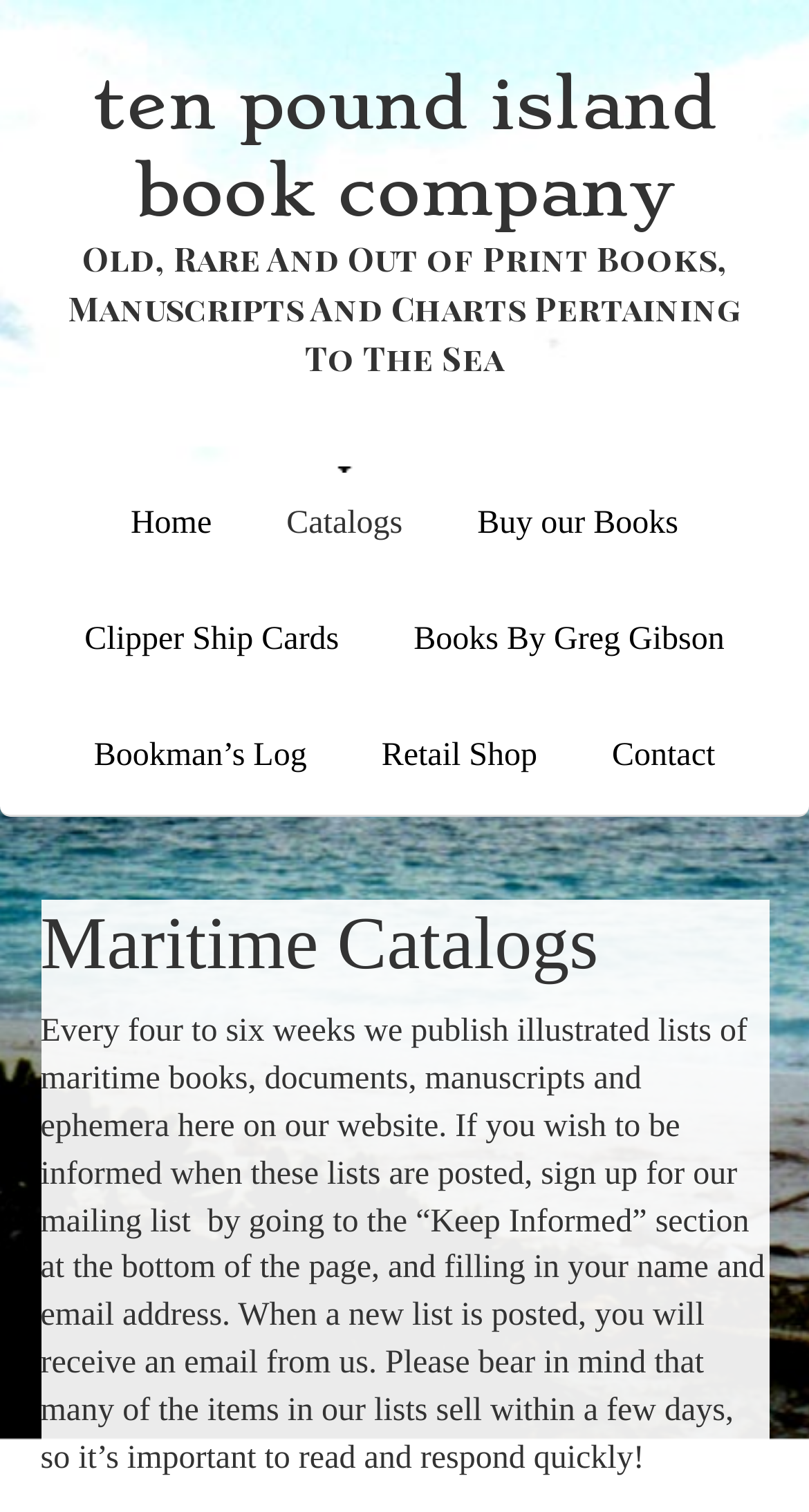Please determine the bounding box coordinates of the clickable area required to carry out the following instruction: "Enter first name". The coordinates must be four float numbers between 0 and 1, represented as [left, top, right, bottom].

None